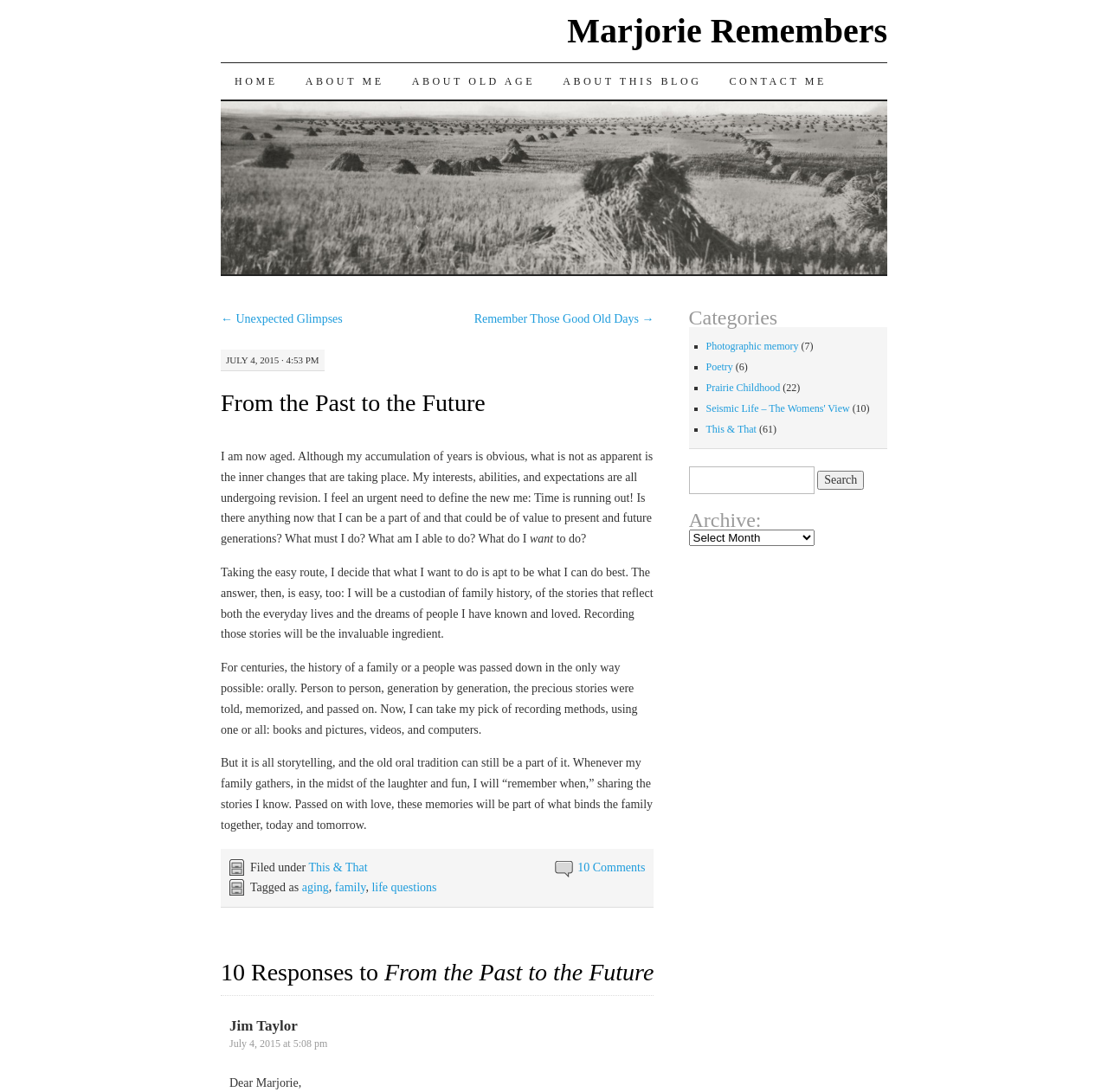What is the title of the blog post?
From the screenshot, supply a one-word or short-phrase answer.

From the Past to the Future